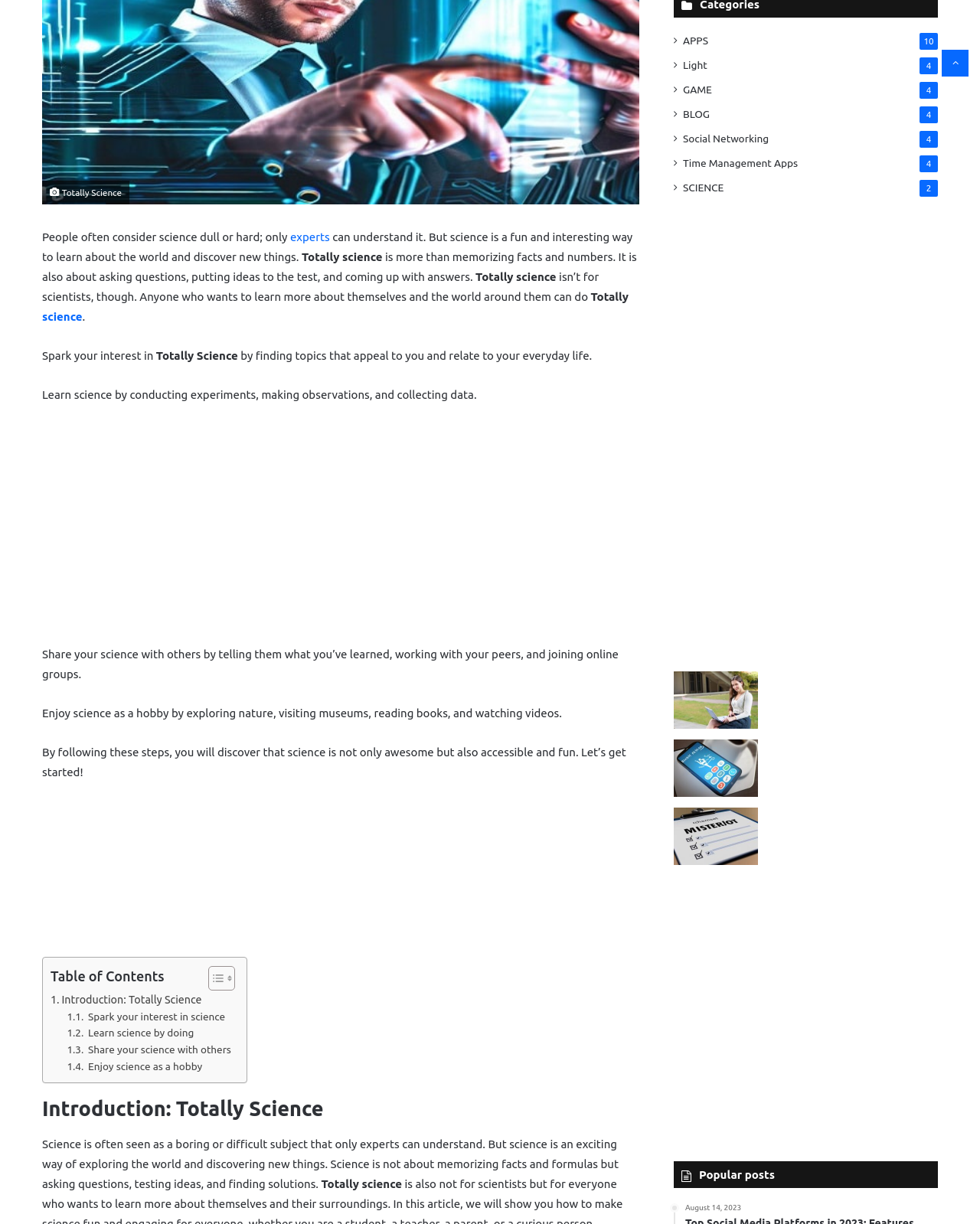Identify the bounding box for the UI element specified in this description: "Back to top button". The coordinates must be four float numbers between 0 and 1, formatted as [left, top, right, bottom].

[0.961, 0.041, 0.988, 0.063]